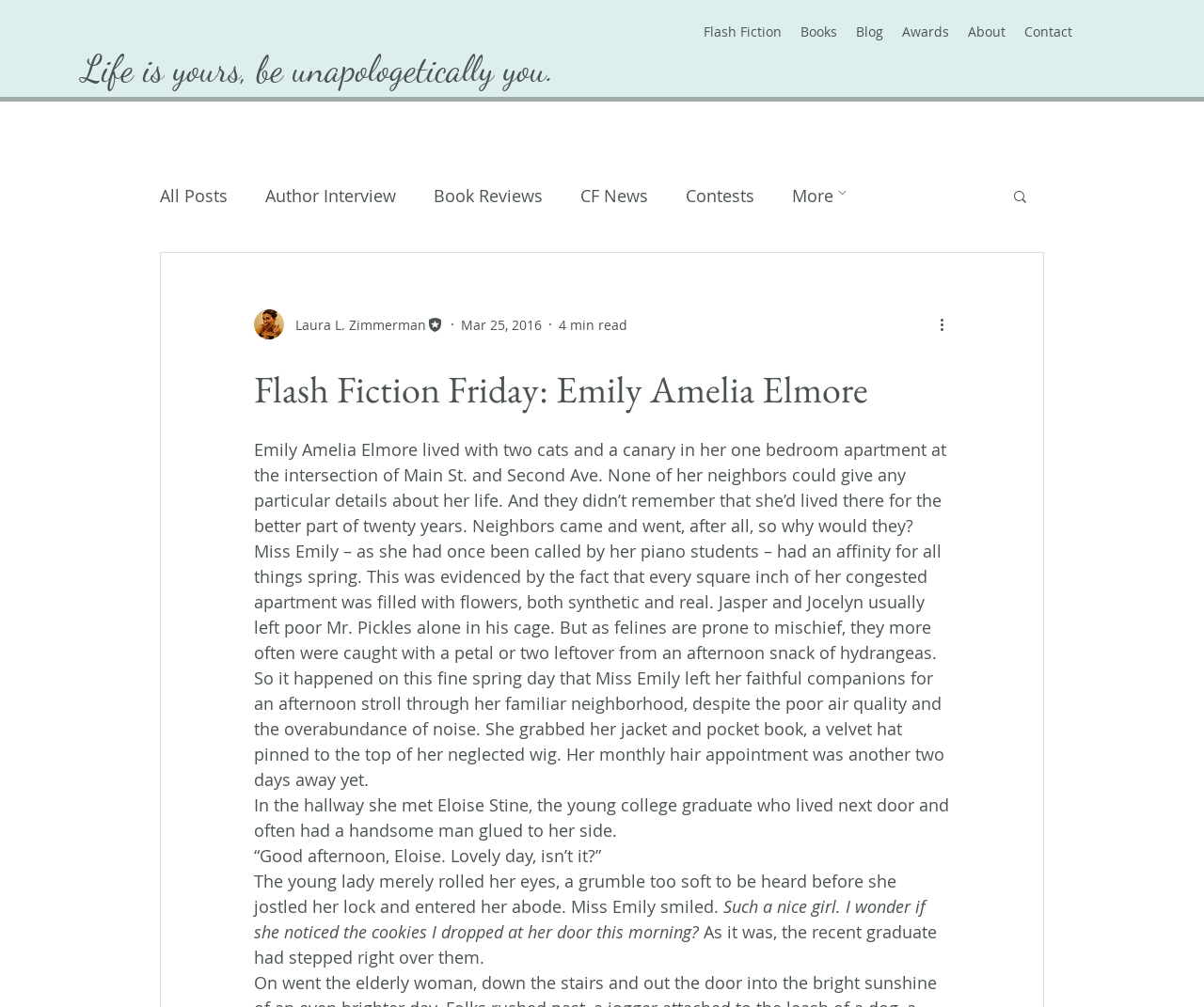Respond to the following question using a concise word or phrase: 
What is the name of the canary?

Mr. Pickles